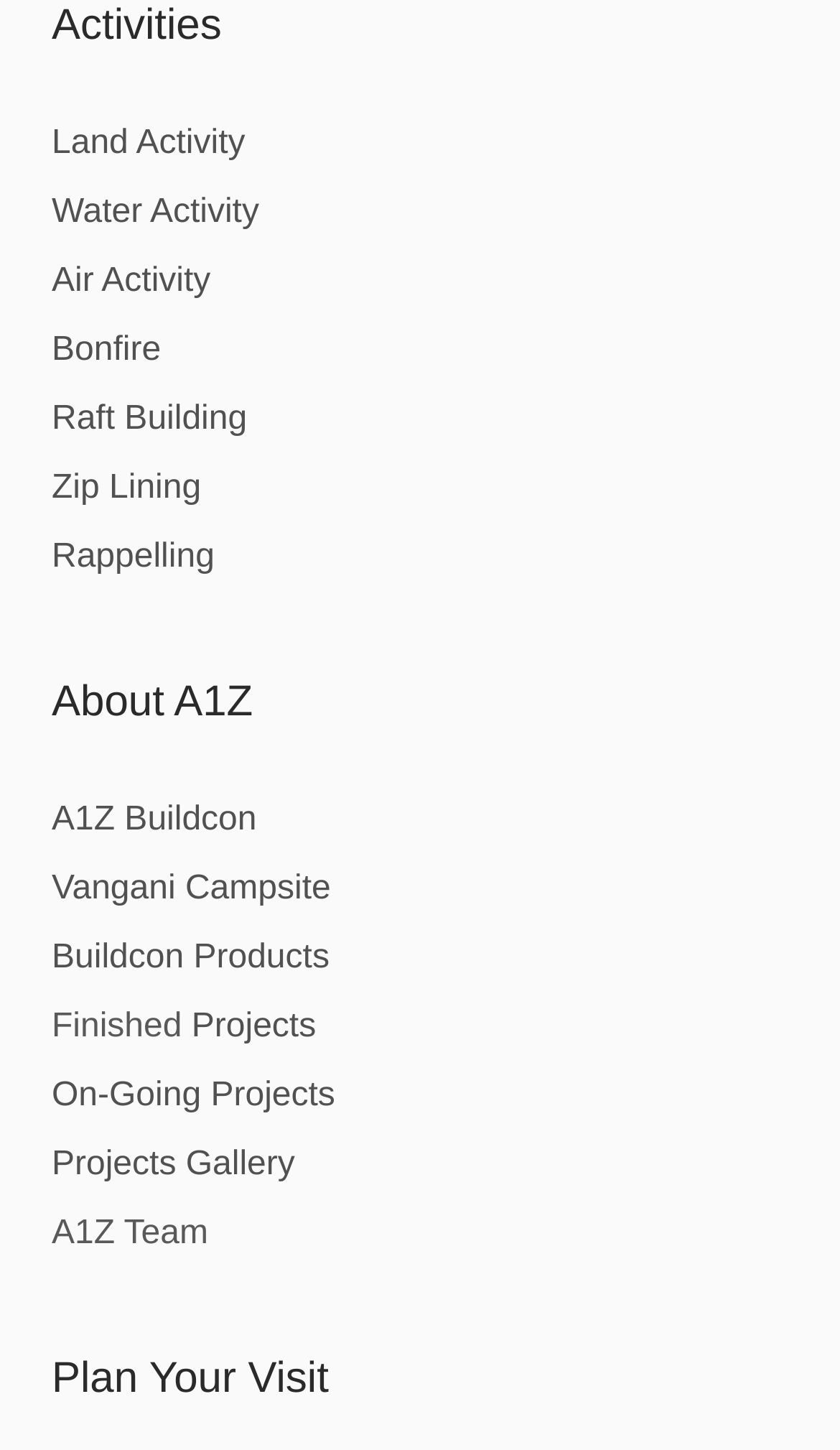Identify the bounding box coordinates for the UI element that matches this description: "Projects".

[0.228, 0.696, 0.376, 0.721]